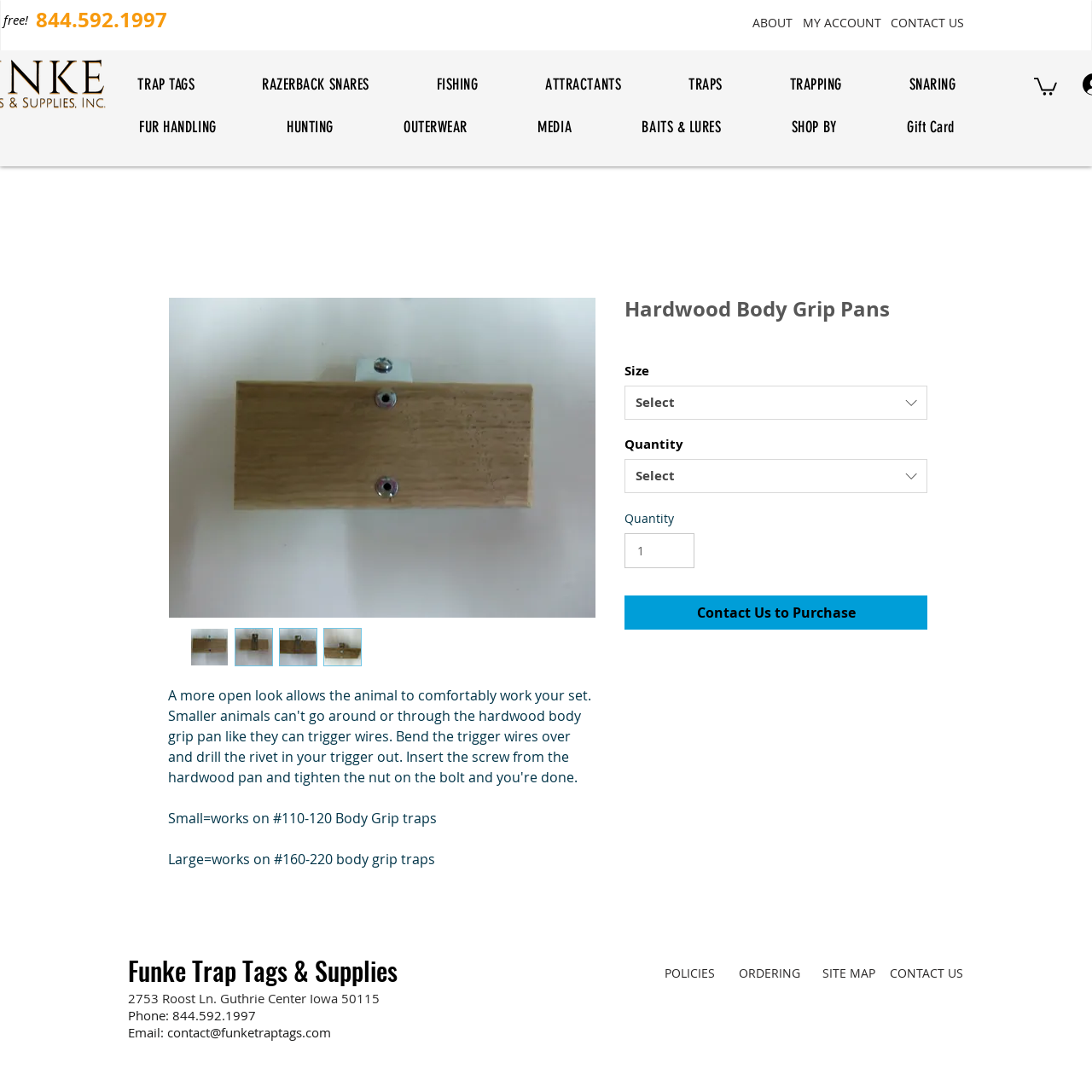Locate the bounding box coordinates of the segment that needs to be clicked to meet this instruction: "Click the 'ABOUT' link".

[0.688, 0.005, 0.727, 0.036]